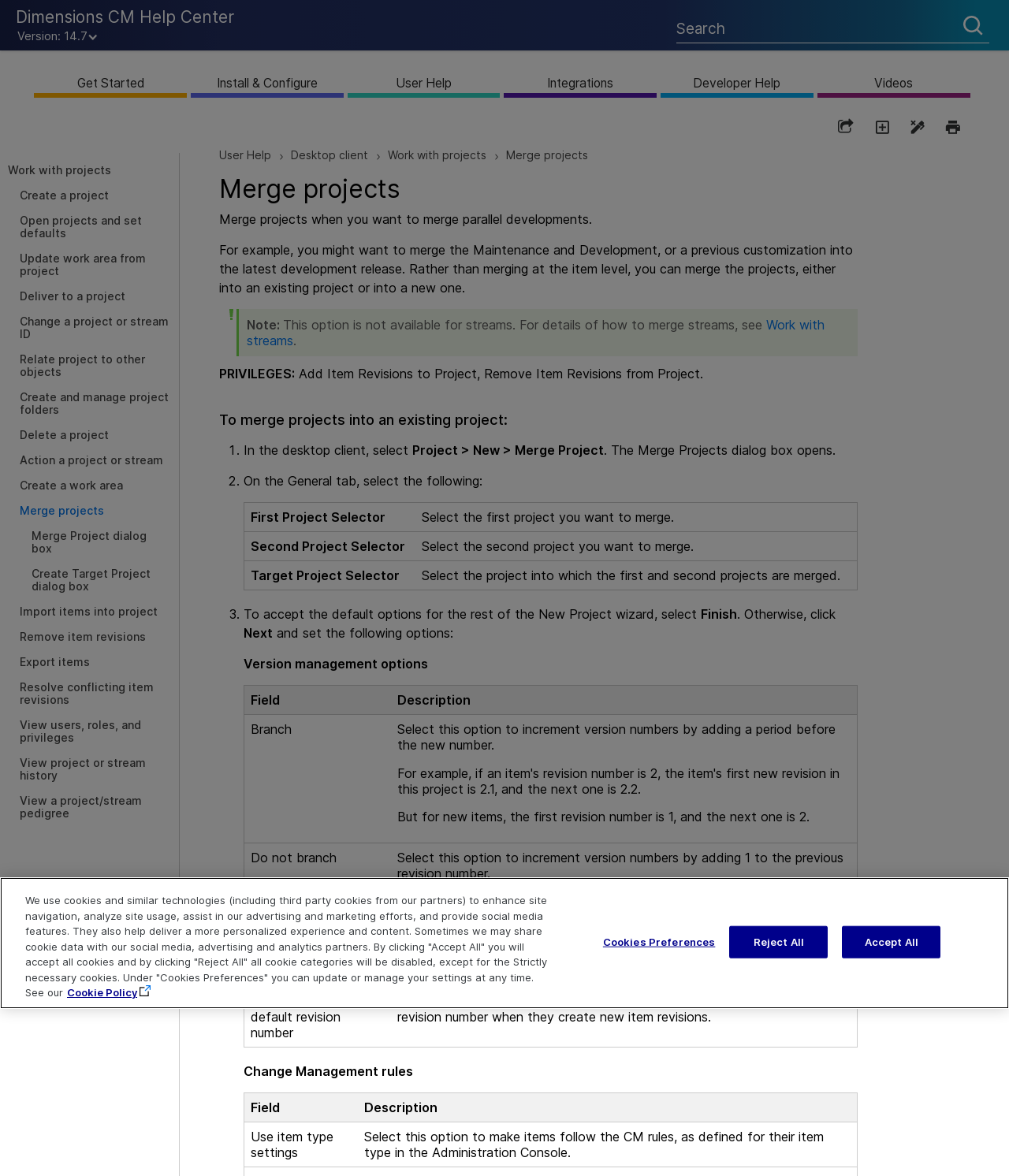What is the required privilege to merge projects?
Look at the screenshot and give a one-word or phrase answer.

Add Item Revisions to Project, Remove Item Revisions from Project